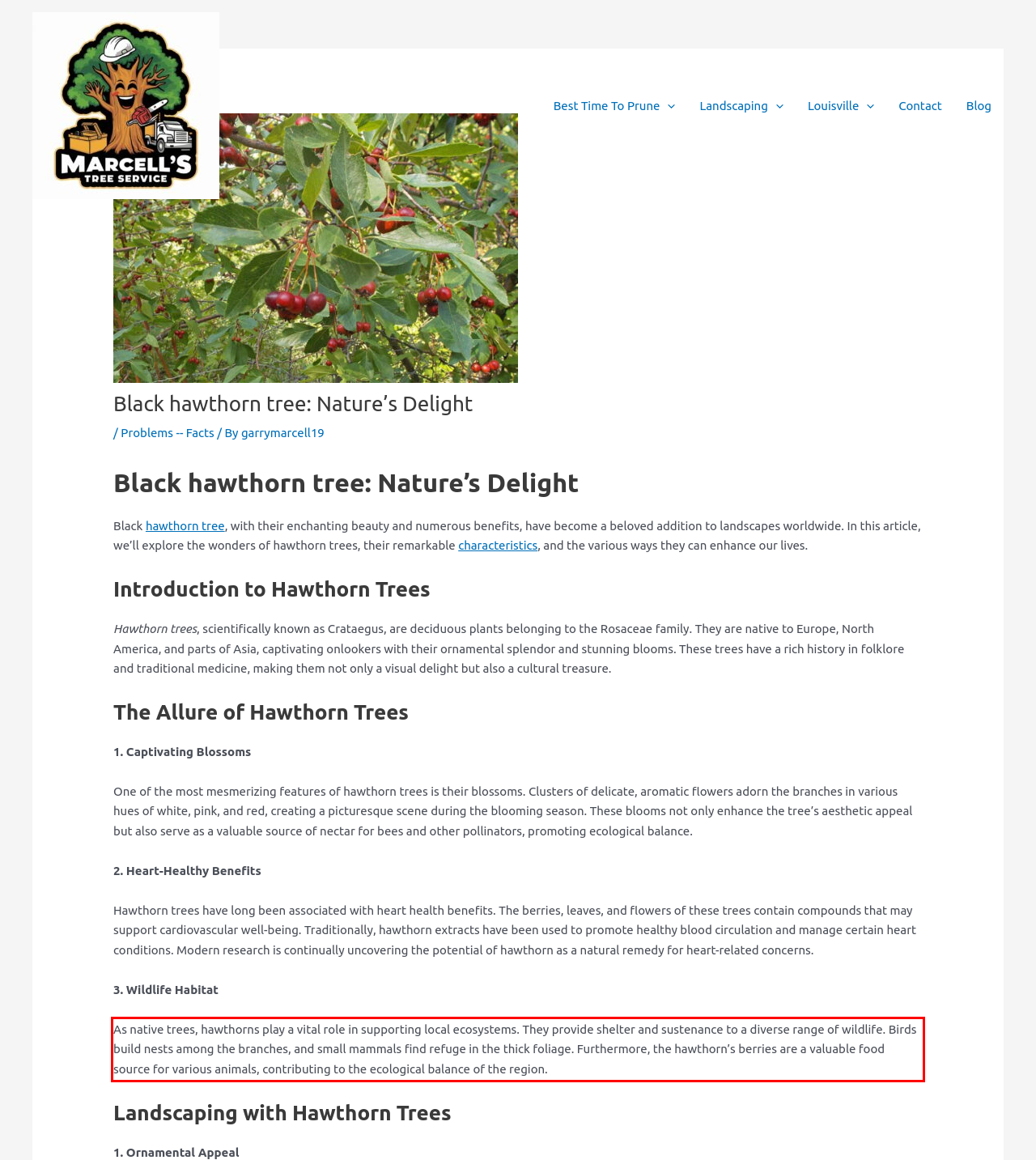Please recognize and transcribe the text located inside the red bounding box in the webpage image.

As native trees, hawthorns play a vital role in supporting local ecosystems. They provide shelter and sustenance to a diverse range of wildlife. Birds build nests among the branches, and small mammals find refuge in the thick foliage. Furthermore, the hawthorn’s berries are a valuable food source for various animals, contributing to the ecological balance of the region.